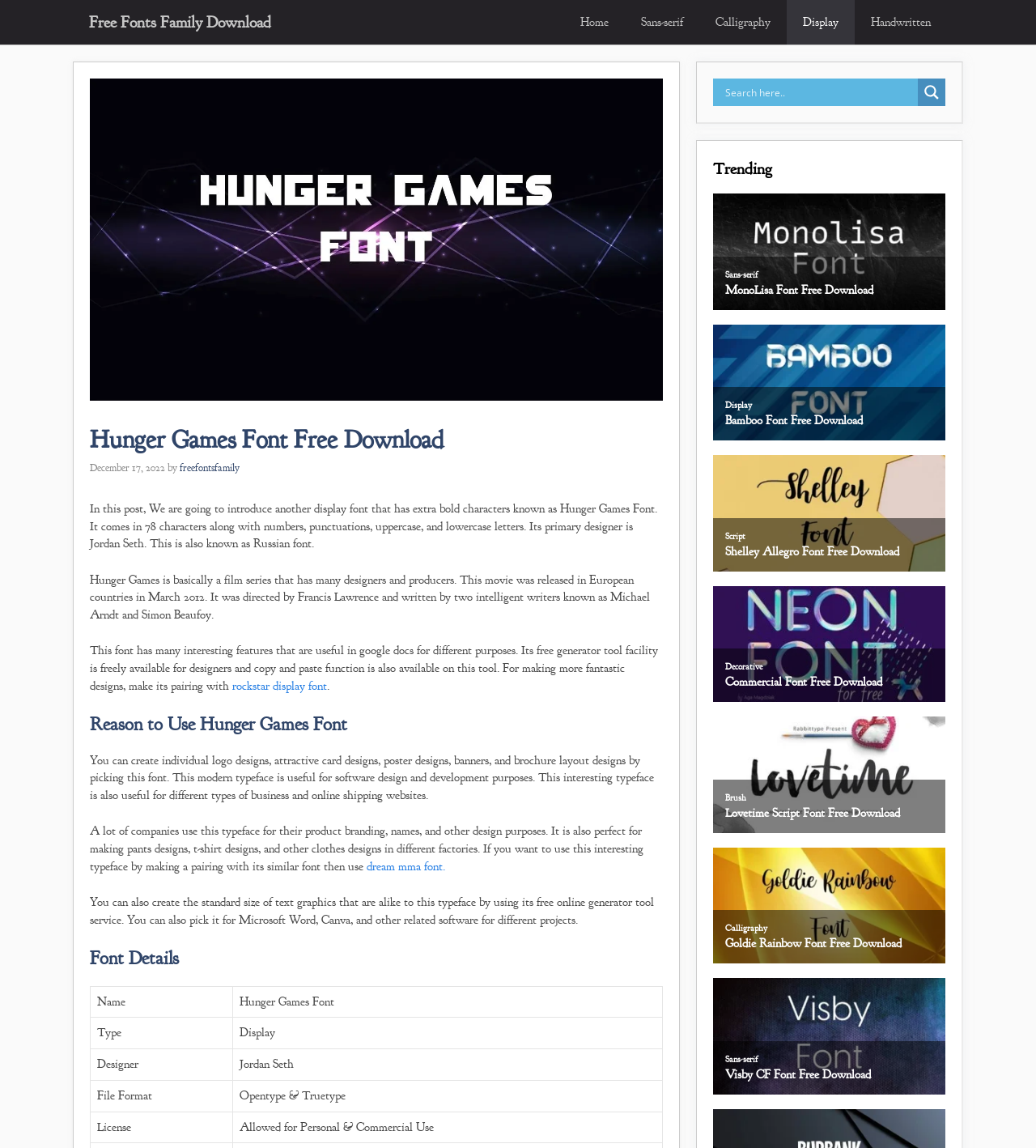Kindly determine the bounding box coordinates for the area that needs to be clicked to execute this instruction: "Download Hunger Games Font".

[0.087, 0.37, 0.64, 0.397]